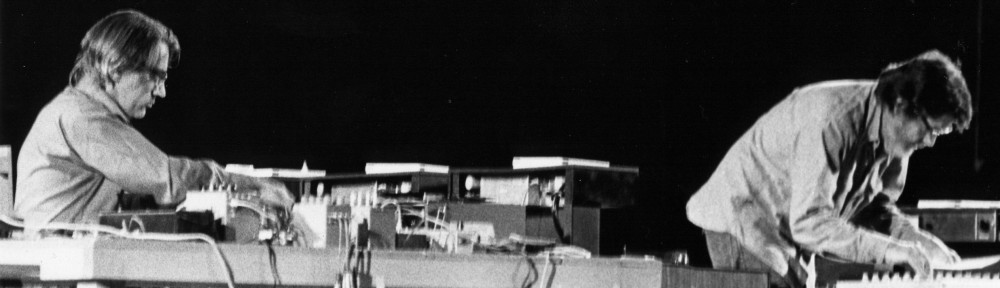Please analyze the image and give a detailed answer to the question:
What is the purpose of the dark backdrop?

The caption states that the dark backdrop emphasizes the performers and their illuminated gear, effectively drawing the viewer's attention to the dynamic atmosphere of the performance. This suggests that the dark backdrop is intentionally used to focus attention on the artists and their equipment.